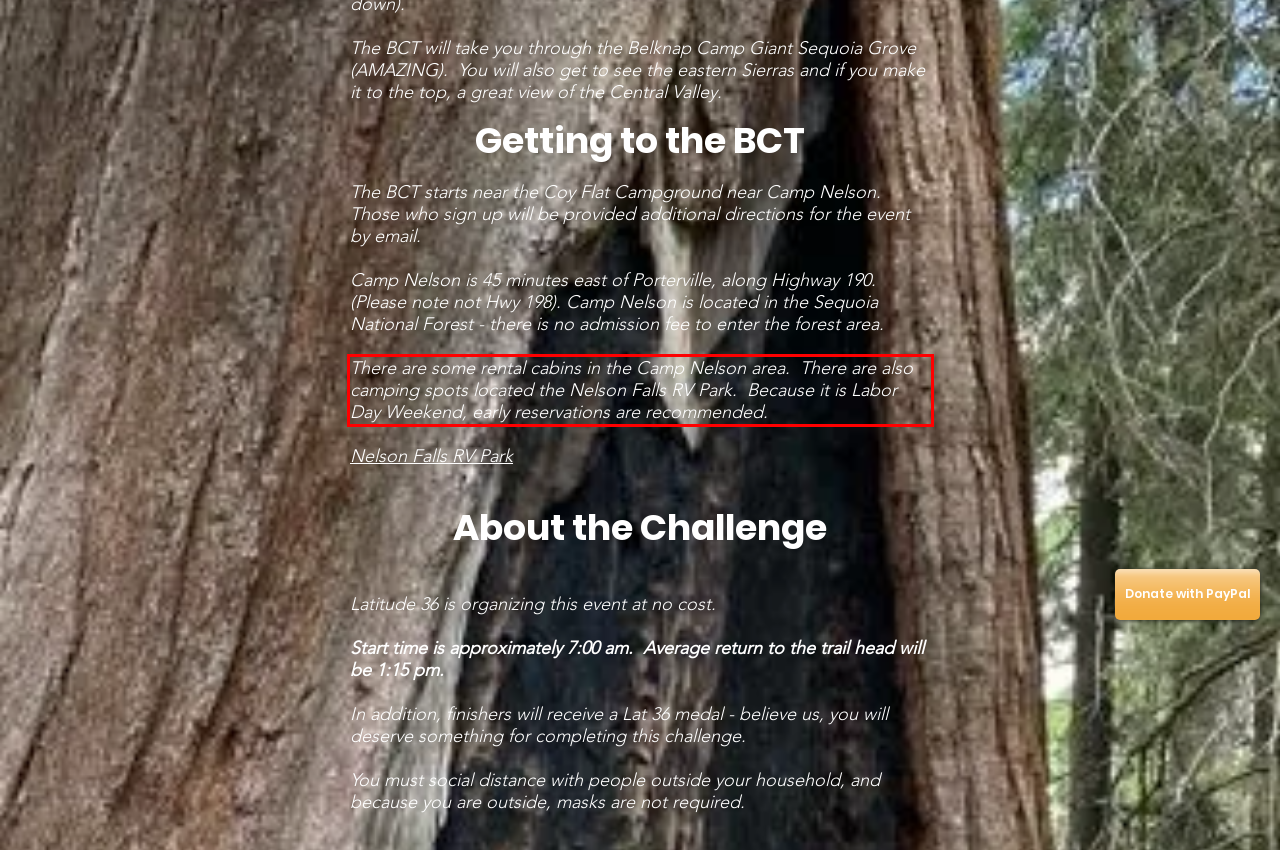You are looking at a screenshot of a webpage with a red rectangle bounding box. Use OCR to identify and extract the text content found inside this red bounding box.

There are some rental cabins in the Camp Nelson area. There are also camping spots located the Nelson Falls RV Park. Because it is Labor Day Weekend, early reservations are recommended.